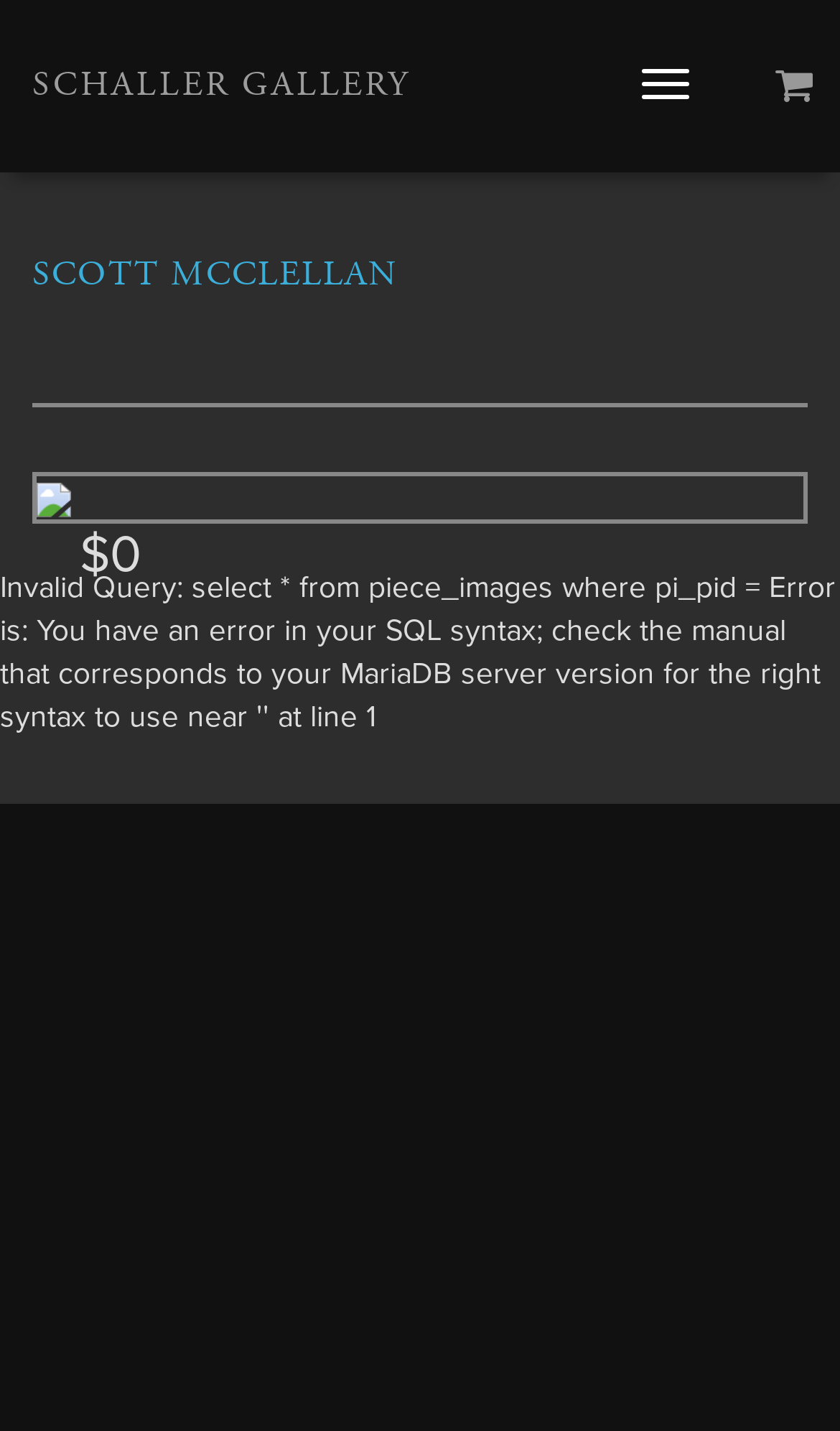What is the name of the artist?
Can you give a detailed and elaborate answer to the question?

The name of the artist can be found in the heading element with the text 'SCOTT MCCLELLAN' and also in the link element with the same text.